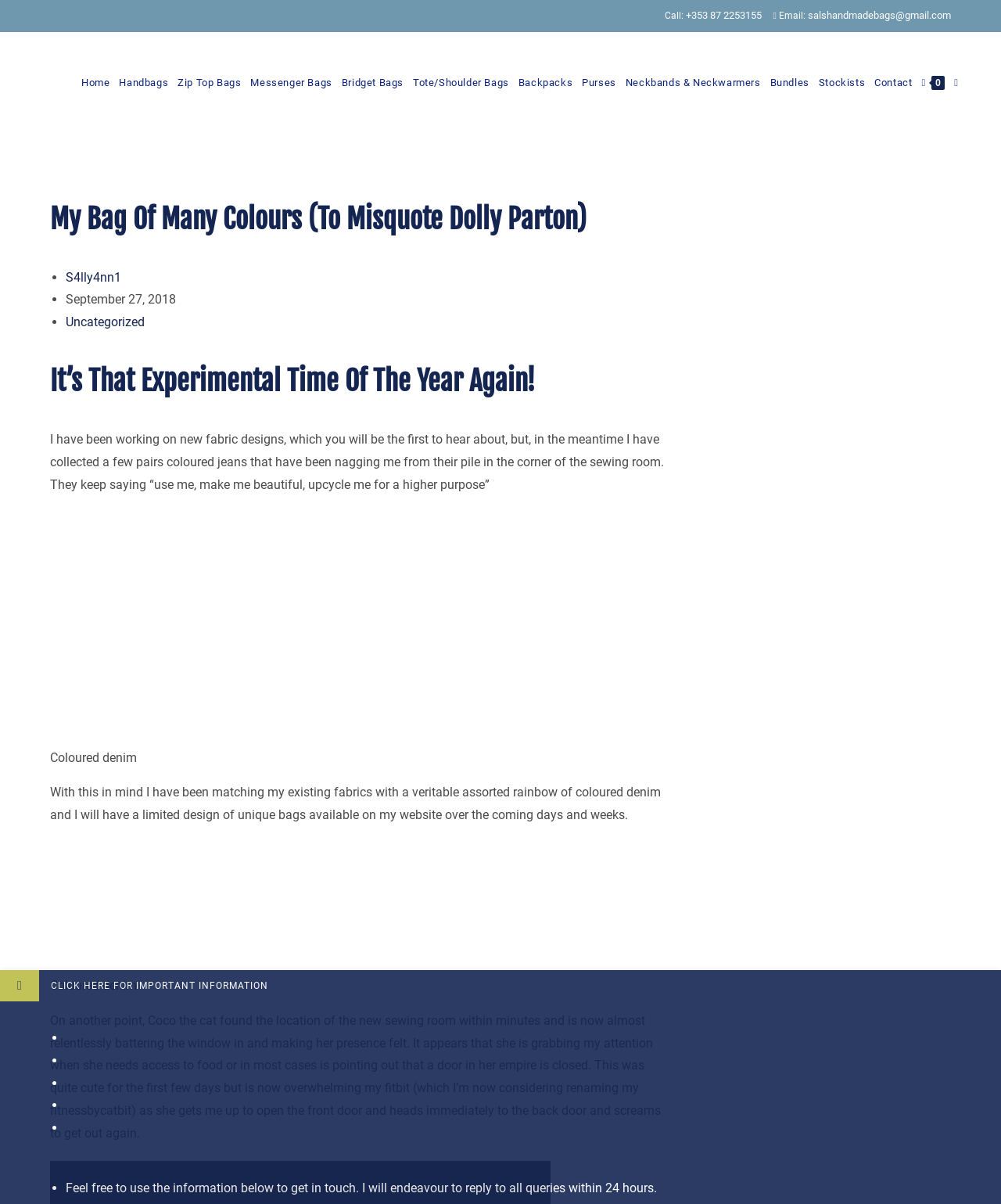What is the author of the post?
Please give a detailed and elaborate answer to the question.

I found the author of the post by looking at the section below the post title, where the post metadata is displayed. The author is listed as 'S4lly4nn1'.